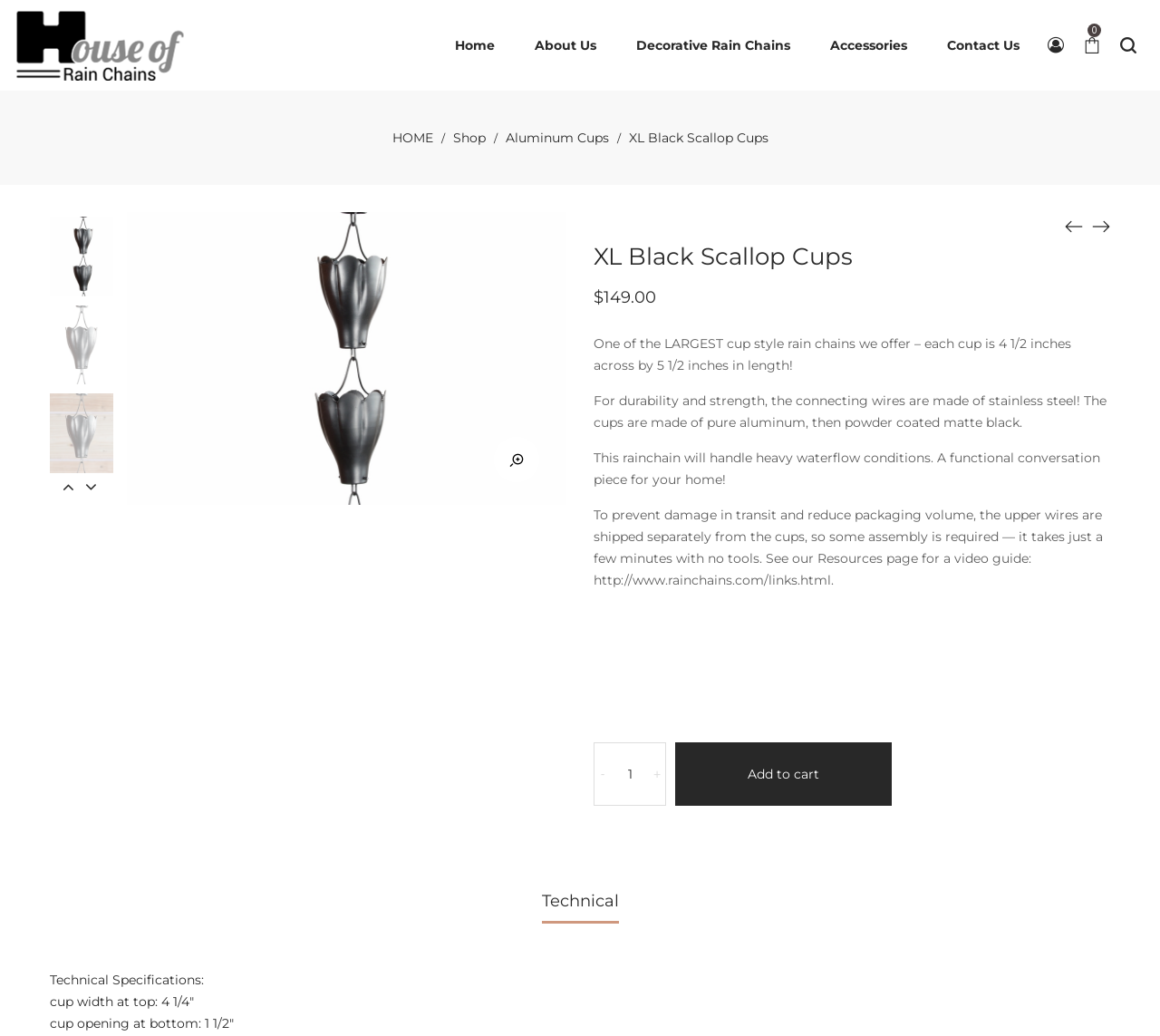Give the bounding box coordinates for this UI element: "HOME". The coordinates should be four float numbers between 0 and 1, arranged as [left, top, right, bottom].

[0.338, 0.125, 0.373, 0.141]